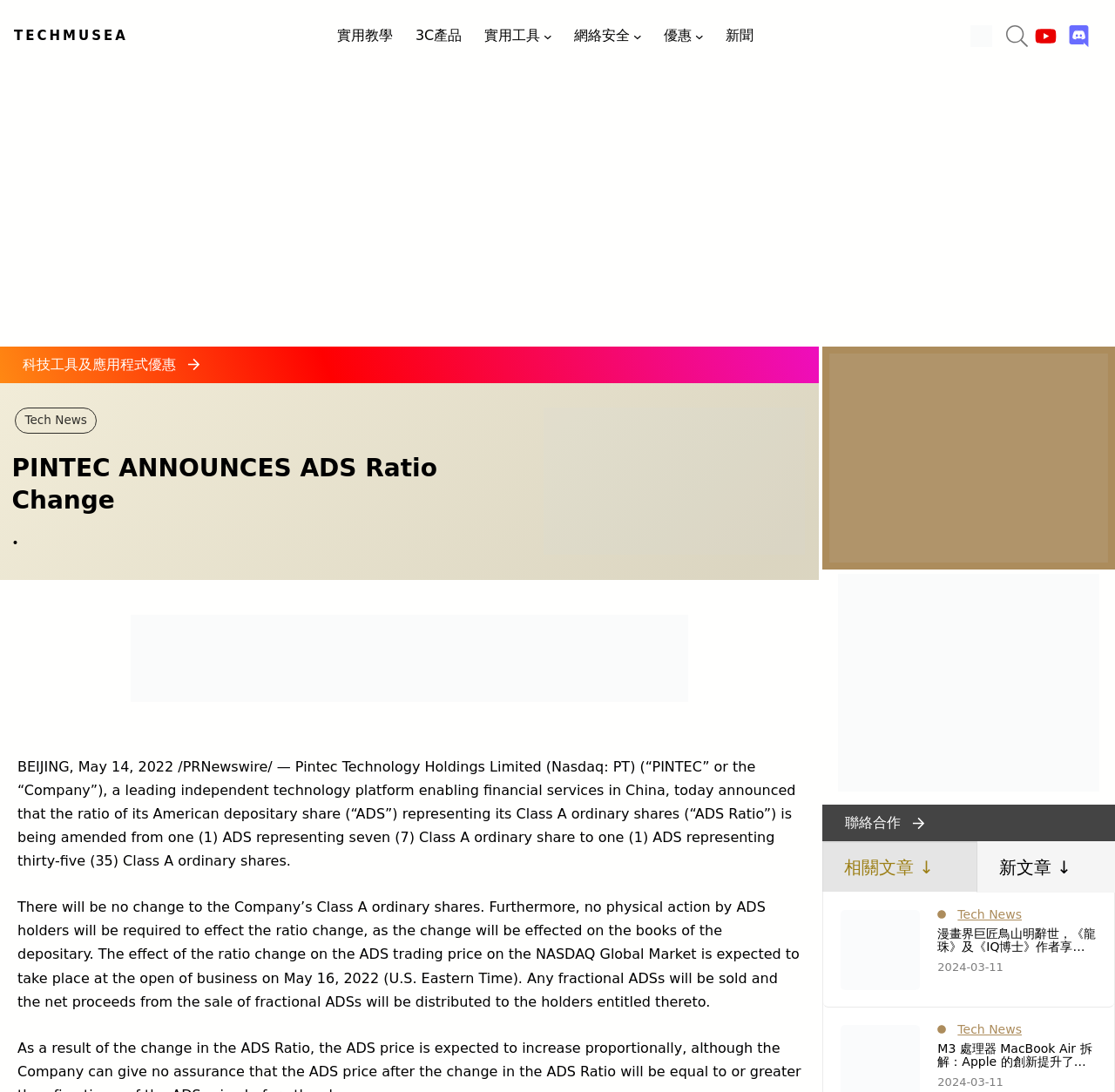Offer a meticulous caption that includes all visible features of the webpage.

The webpage appears to be a news article page from TechMusea, with a focus on technology and finance. At the top, there is a navigation bar with links to various categories such as "實用教學", "3C產品", "實用工具", and "新聞". Below the navigation bar, there is a prominent heading that reads "PINTEC ANNOUNCES ADS Ratio Change".

The main content of the page is a news article about Pintec Technology Holdings Limited, a leading independent technology platform, announcing a change in the ratio of its American depositary share (ADS) representing its Class A ordinary shares. The article provides details about the change, including the effective date and the impact on ADS holders.

To the right of the article, there is a sidebar with links to other news articles, including "漫畫界巨匠鳥山明辭世，《龍珠》及《IQ博士》作者享壽 68 歲" and "M3 處理器 MacBook Air 拆解：Apple 的創新提升了 SSD 速度問題". There are also images and advertisements scattered throughout the page.

At the bottom of the page, there are more links to news articles, as well as a button to load more articles. The page also features a search bar and a link to the website's homepage. Overall, the webpage appears to be a news aggregator site focused on technology and finance, with a clean and organized layout.